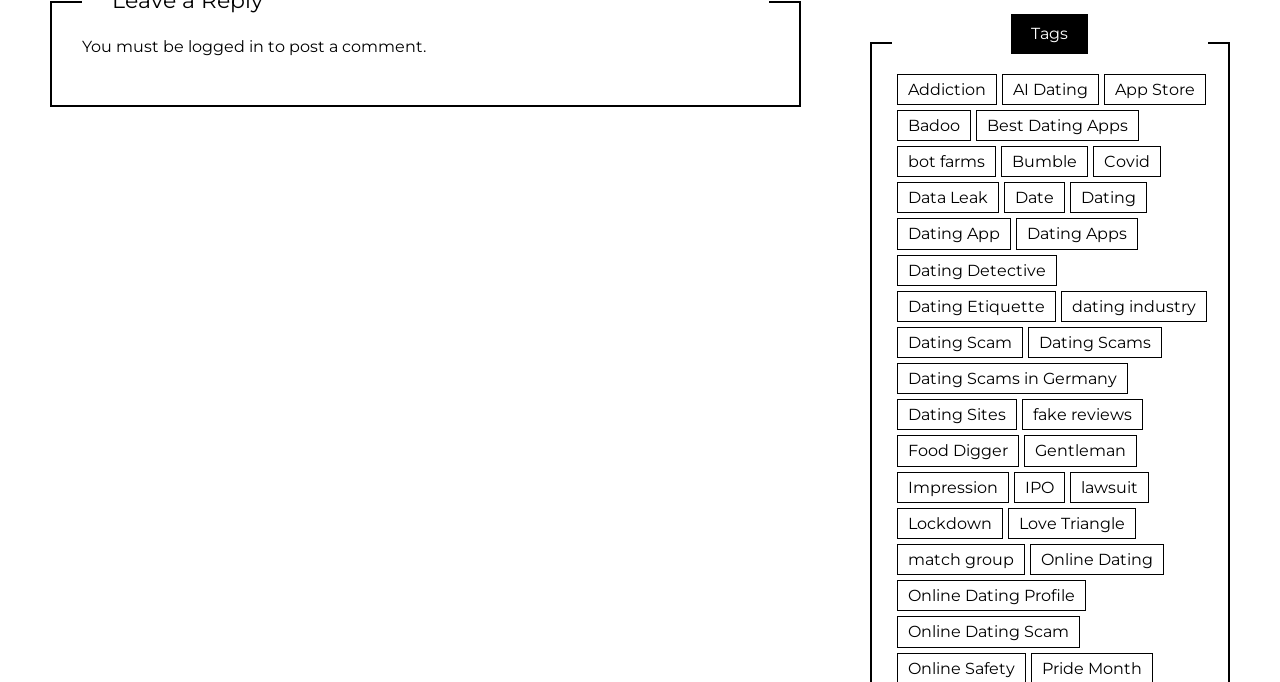What is the category below 'Addiction'? Observe the screenshot and provide a one-word or short phrase answer.

AI Dating